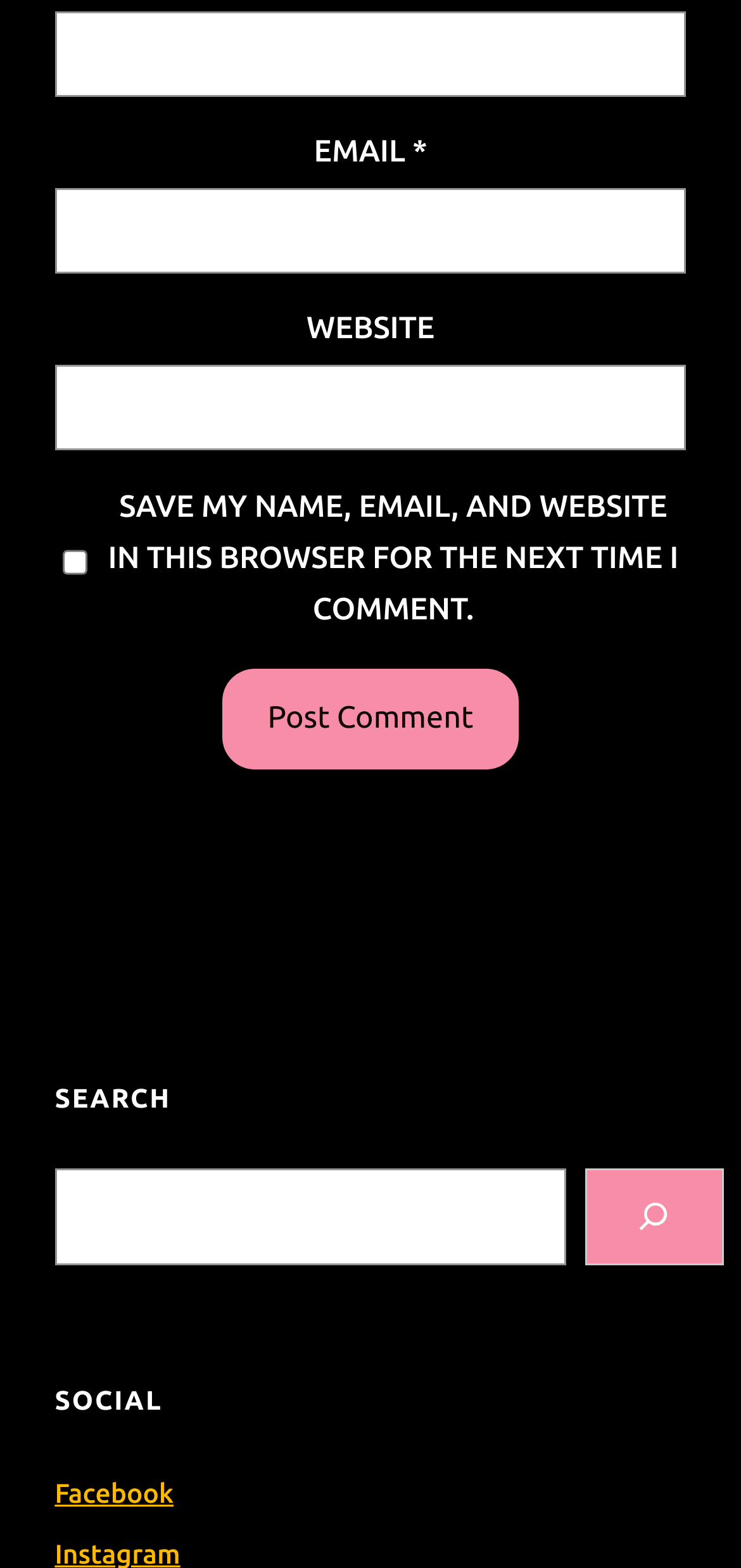What social media platform is linked?
Craft a detailed and extensive response to the question.

The link labeled 'Facebook' suggests that the website is linked to the Facebook social media platform.